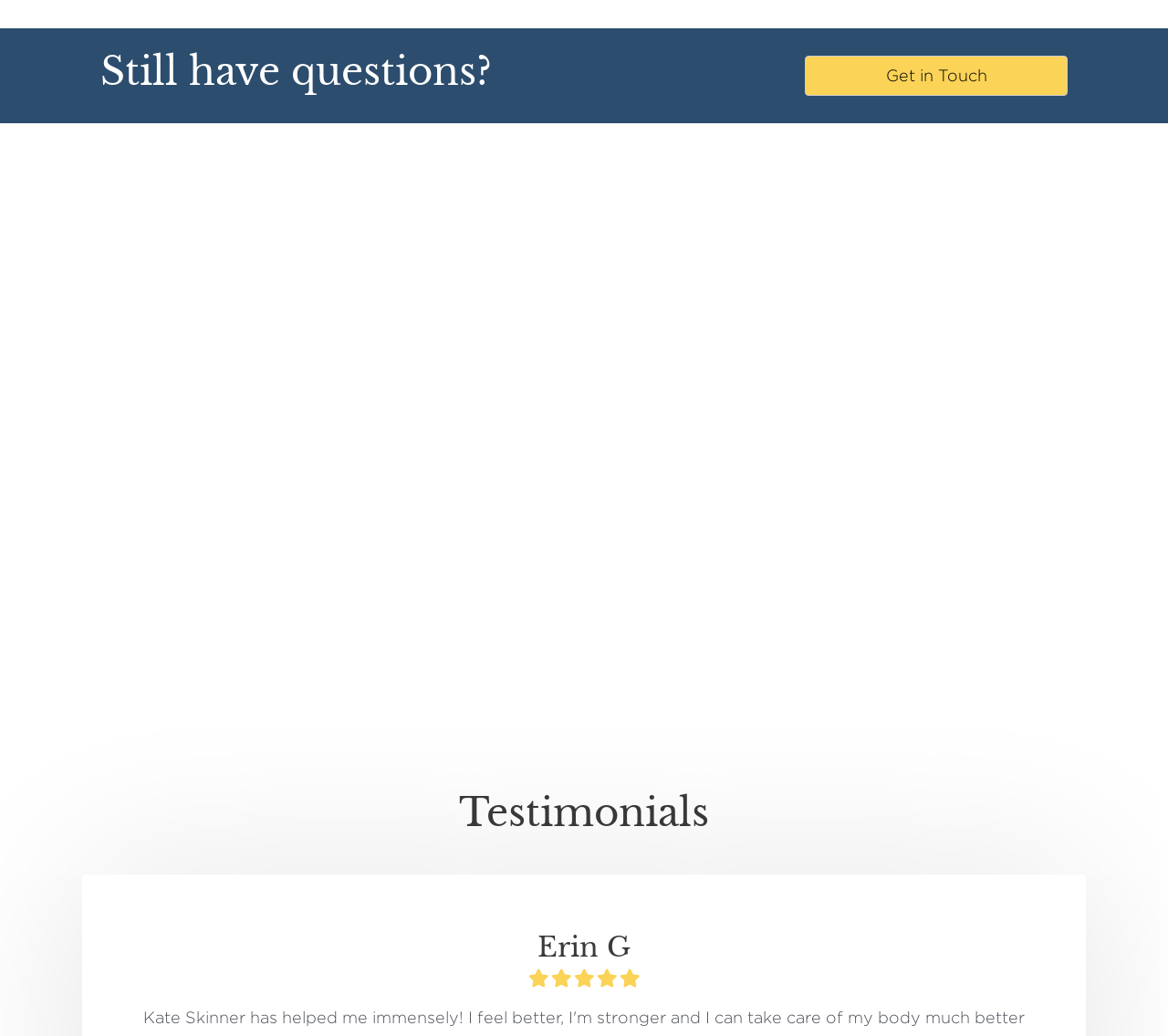Could you determine the bounding box coordinates of the clickable element to complete the instruction: "Read more about exercising with hypermobility"? Provide the coordinates as four float numbers between 0 and 1, i.e., [left, top, right, bottom].

[0.153, 0.614, 0.274, 0.646]